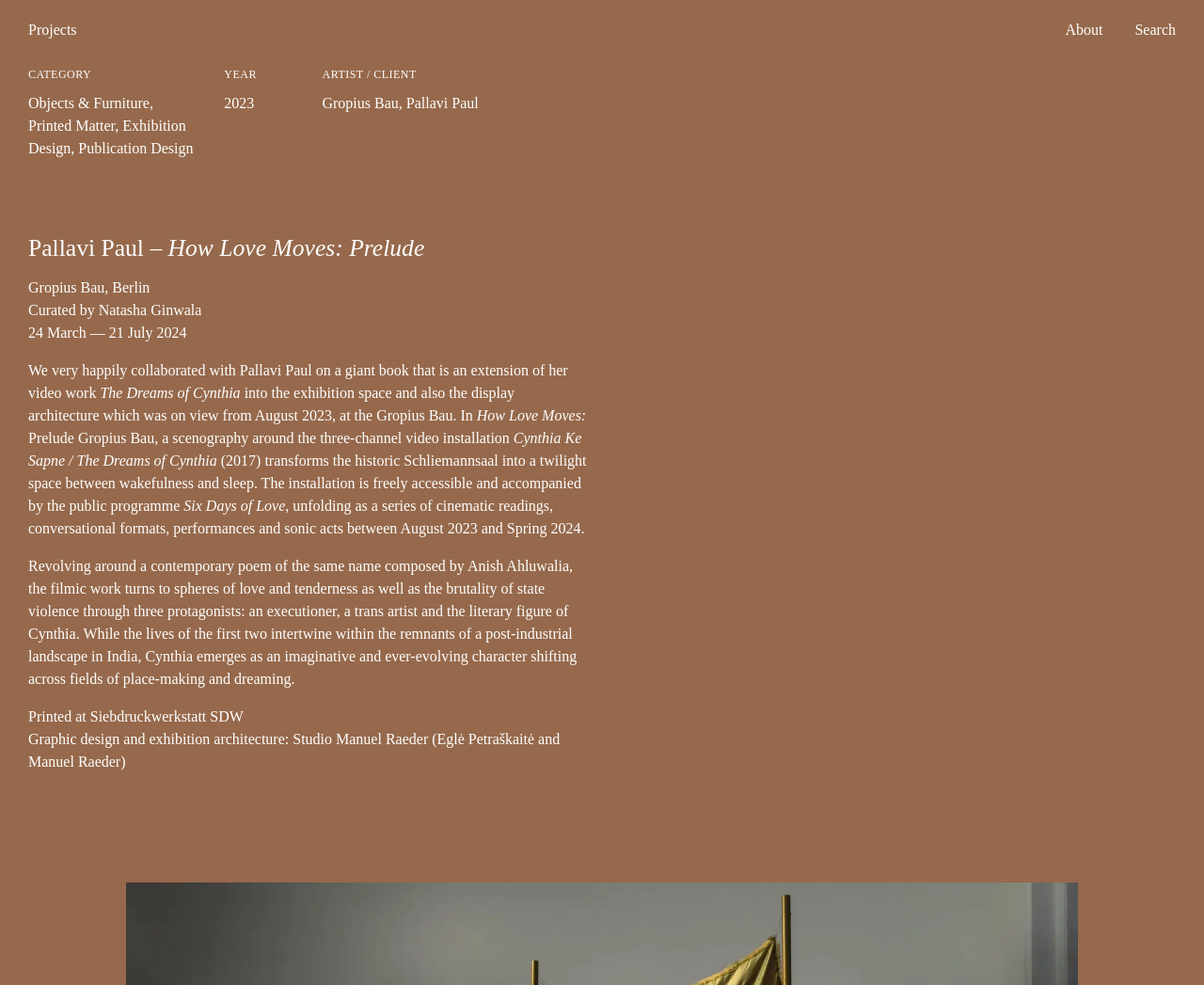Determine the bounding box coordinates of the region to click in order to accomplish the following instruction: "Search for something". Provide the coordinates as four float numbers between 0 and 1, specifically [left, top, right, bottom].

[0.943, 0.022, 0.977, 0.038]